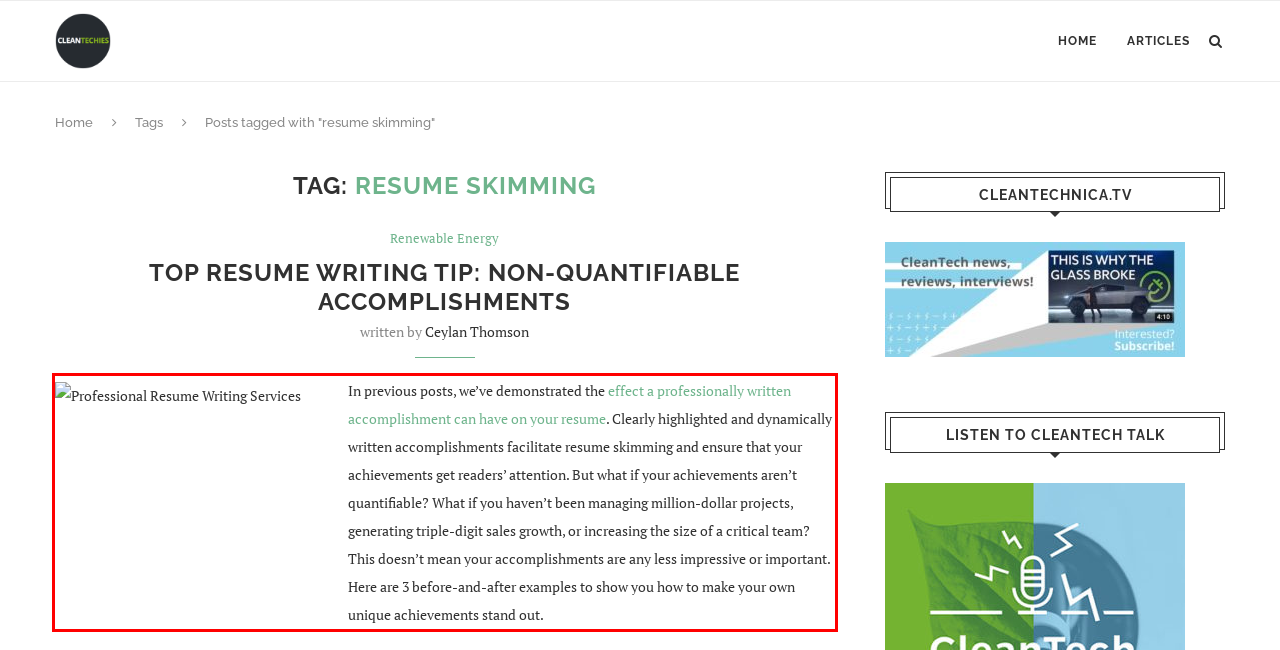Please perform OCR on the text content within the red bounding box that is highlighted in the provided webpage screenshot.

In previous posts, we’ve demonstrated the effect a professionally written accomplishment can have on your resume. Clearly highlighted and dynamically written accomplishments facilitate resume skimming and ensure that your achievements get readers’ attention. But what if your achievements aren’t quantifiable? What if you haven’t been managing million-dollar projects, generating triple-digit sales growth, or increasing the size of a critical team? This doesn’t mean your accomplishments are any less impressive or important. Here are 3 before-and-after examples to show you how to make your own unique achievements stand out.